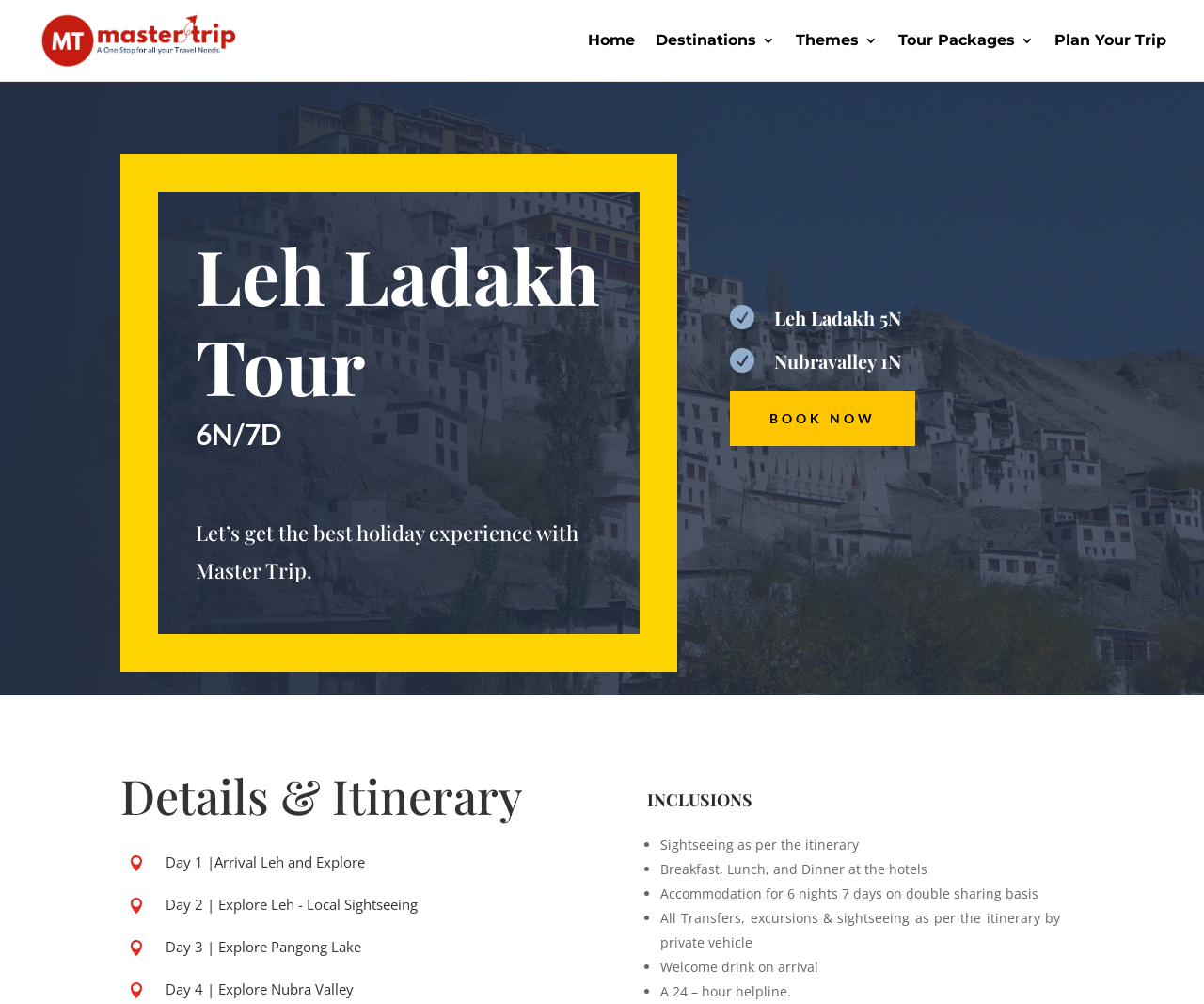Determine the heading of the webpage and extract its text content.

Leh Ladakh Tour